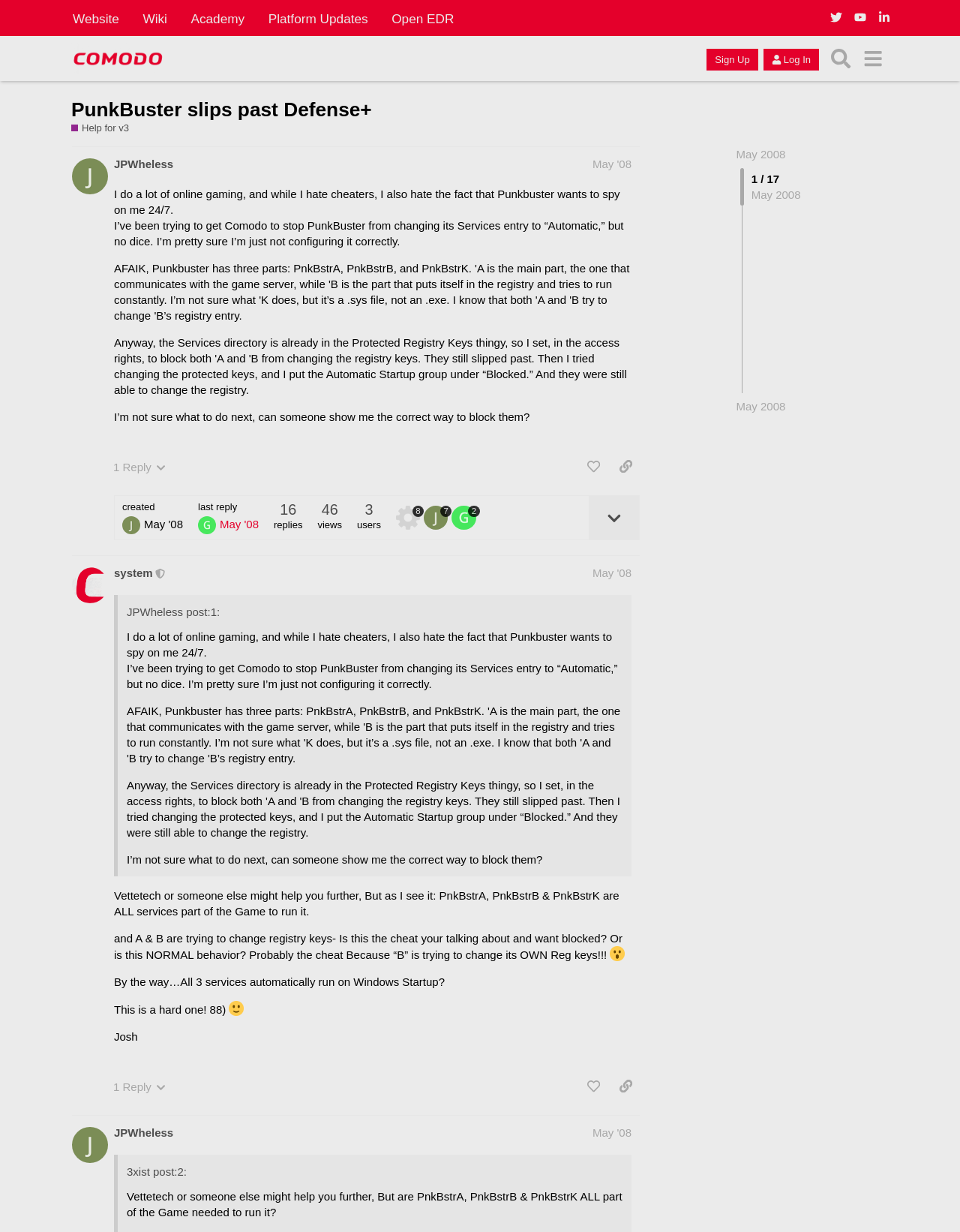For the element described, predict the bounding box coordinates as (top-left x, top-left y, bottom-right x, bottom-right y). All values should be between 0 and 1. Element description: 8

[0.412, 0.41, 0.442, 0.43]